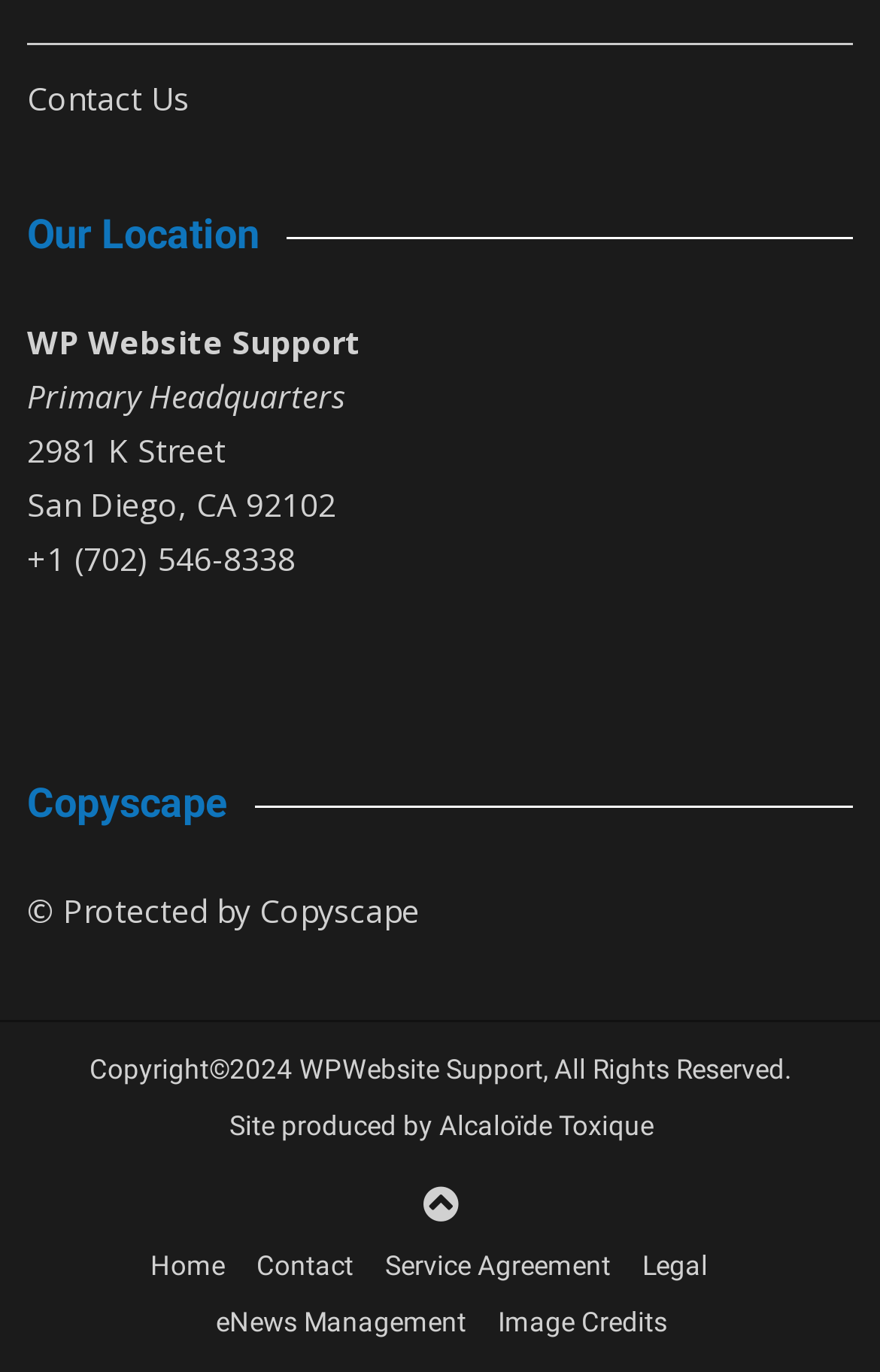Locate the bounding box coordinates of the area that needs to be clicked to fulfill the following instruction: "Check Image Credits". The coordinates should be in the format of four float numbers between 0 and 1, namely [left, top, right, bottom].

[0.565, 0.954, 0.758, 0.973]